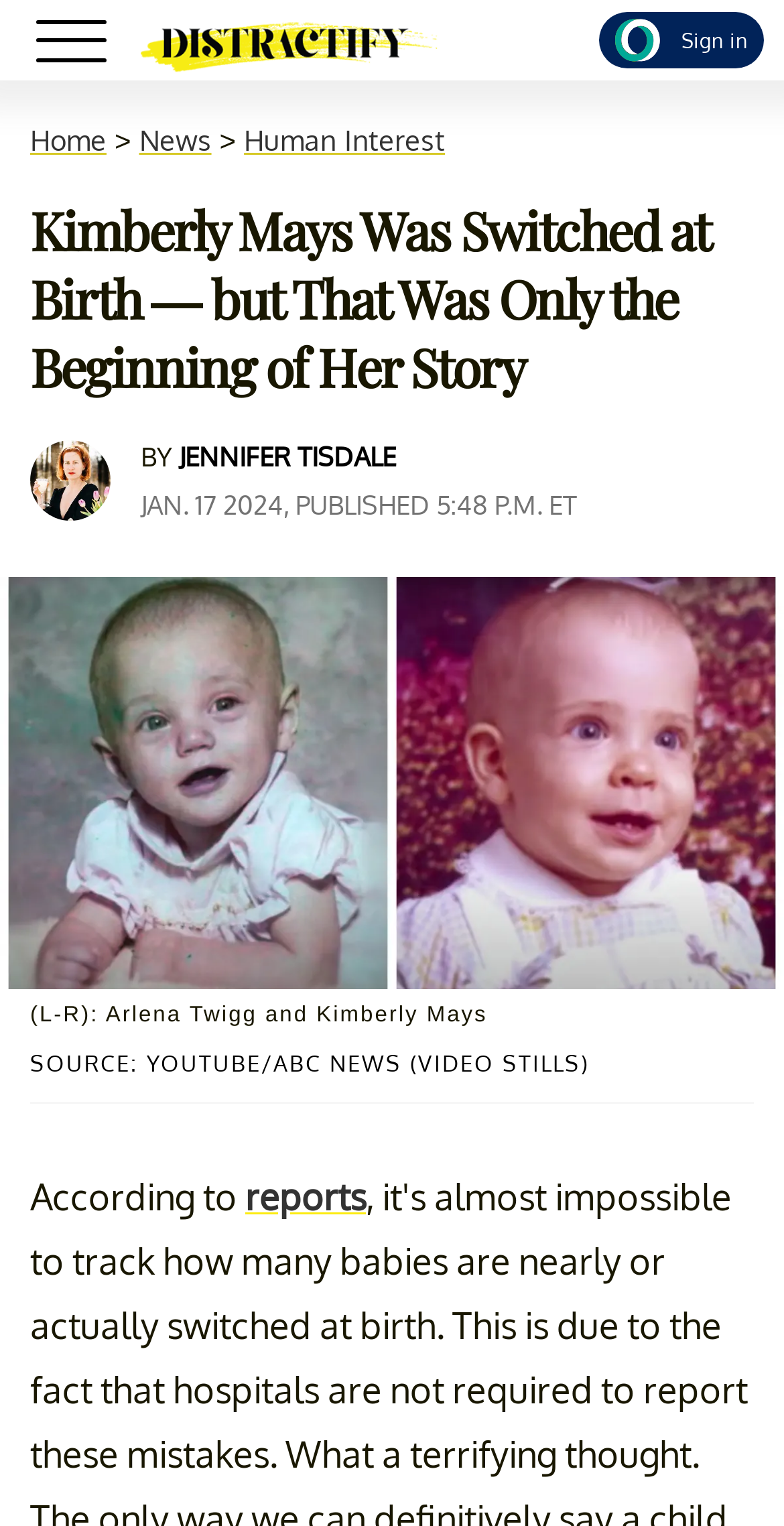How many images are on the webpage?
Answer the question with a thorough and detailed explanation.

I counted the images on the webpage and found three: the Distractify logo, the OpenPass logo, and the image of Arlena Twigg and Kimberly Mays.